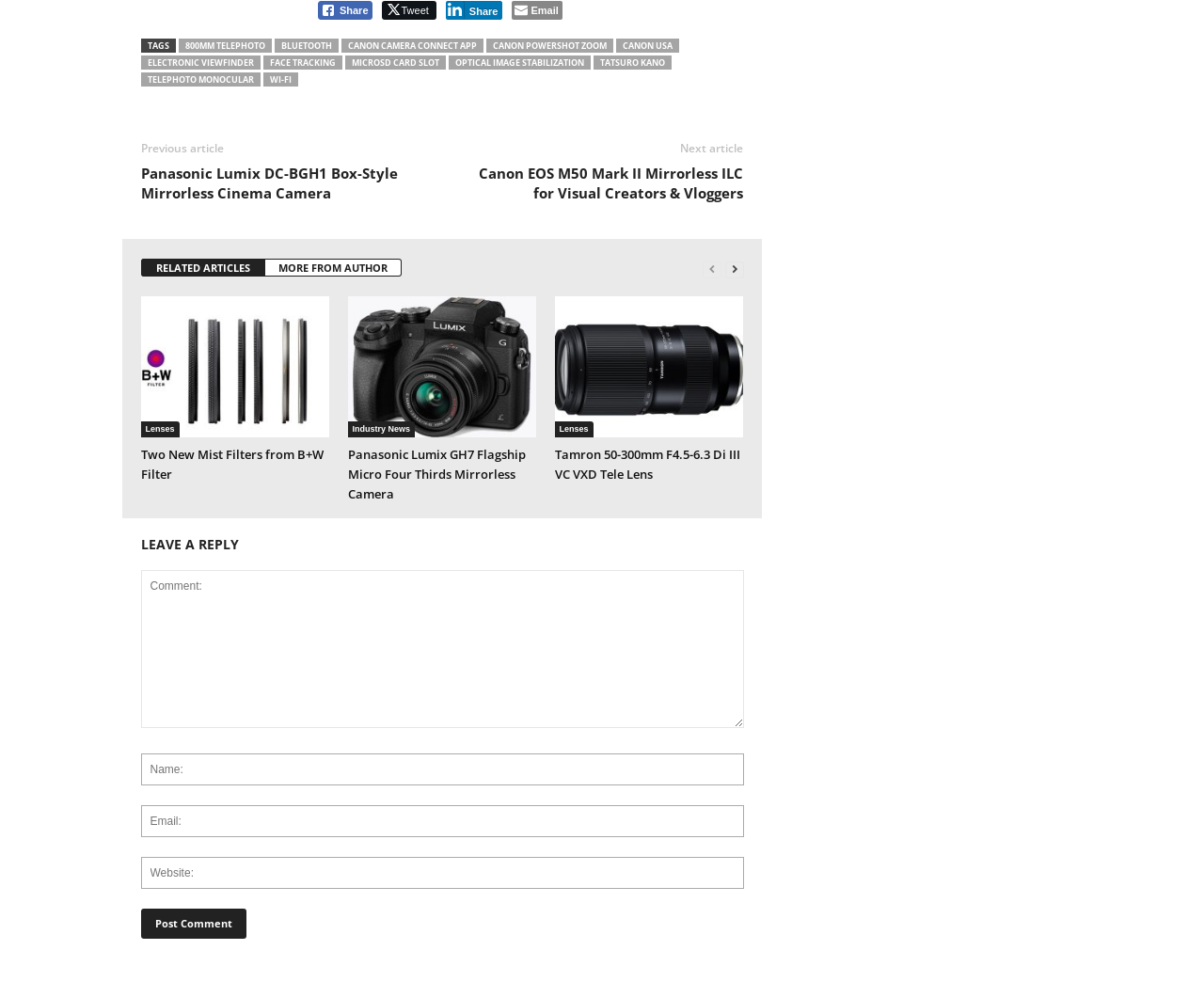Provide the bounding box coordinates of the area you need to click to execute the following instruction: "Click on the 'Industry News' link".

[0.289, 0.429, 0.345, 0.445]